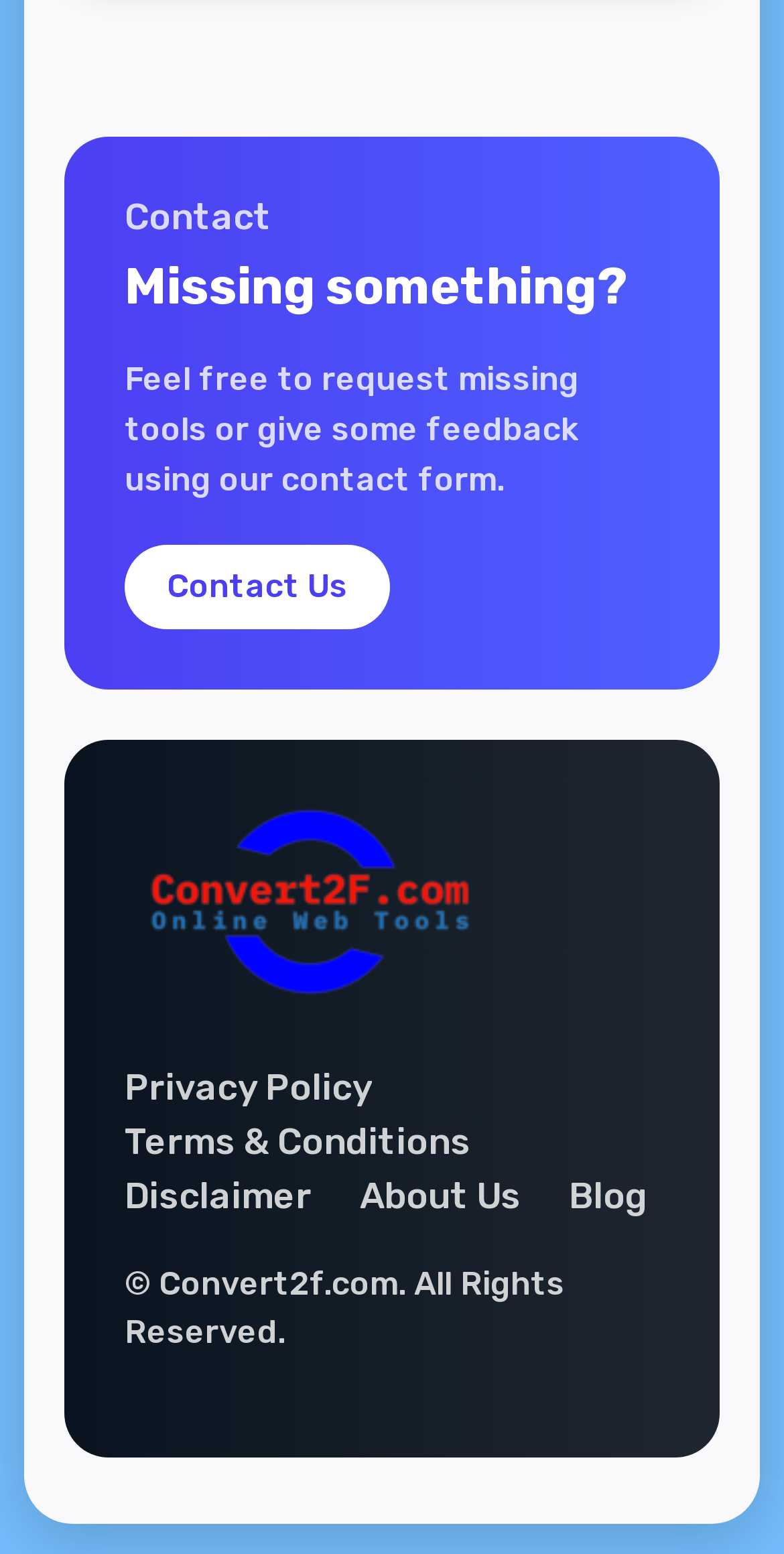Respond with a single word or phrase for the following question: 
How many headings are on the webpage?

2